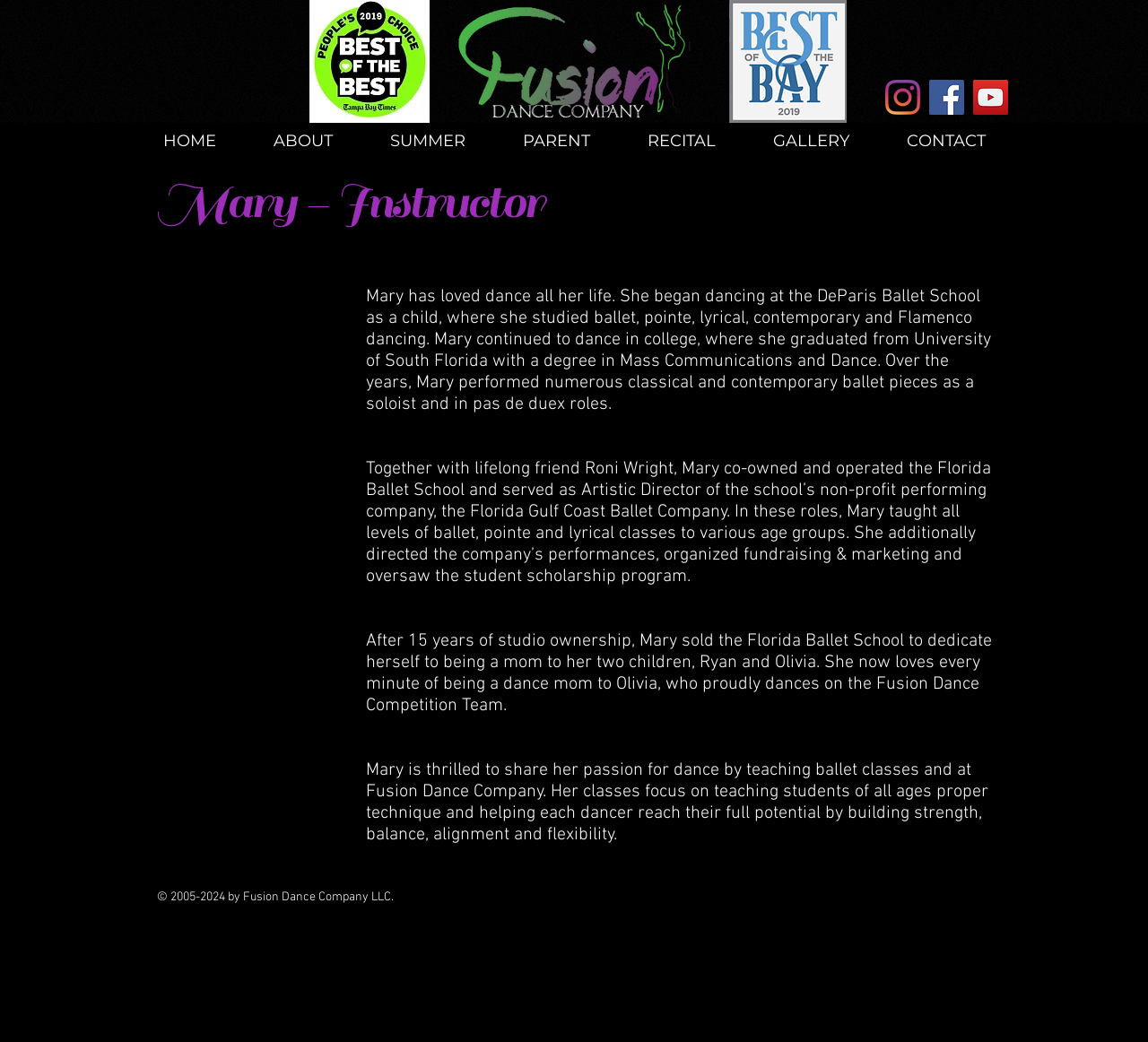Can you pinpoint the bounding box coordinates for the clickable element required for this instruction: "Read the news about Bodman attorney"? The coordinates should be four float numbers between 0 and 1, i.e., [left, top, right, bottom].

None